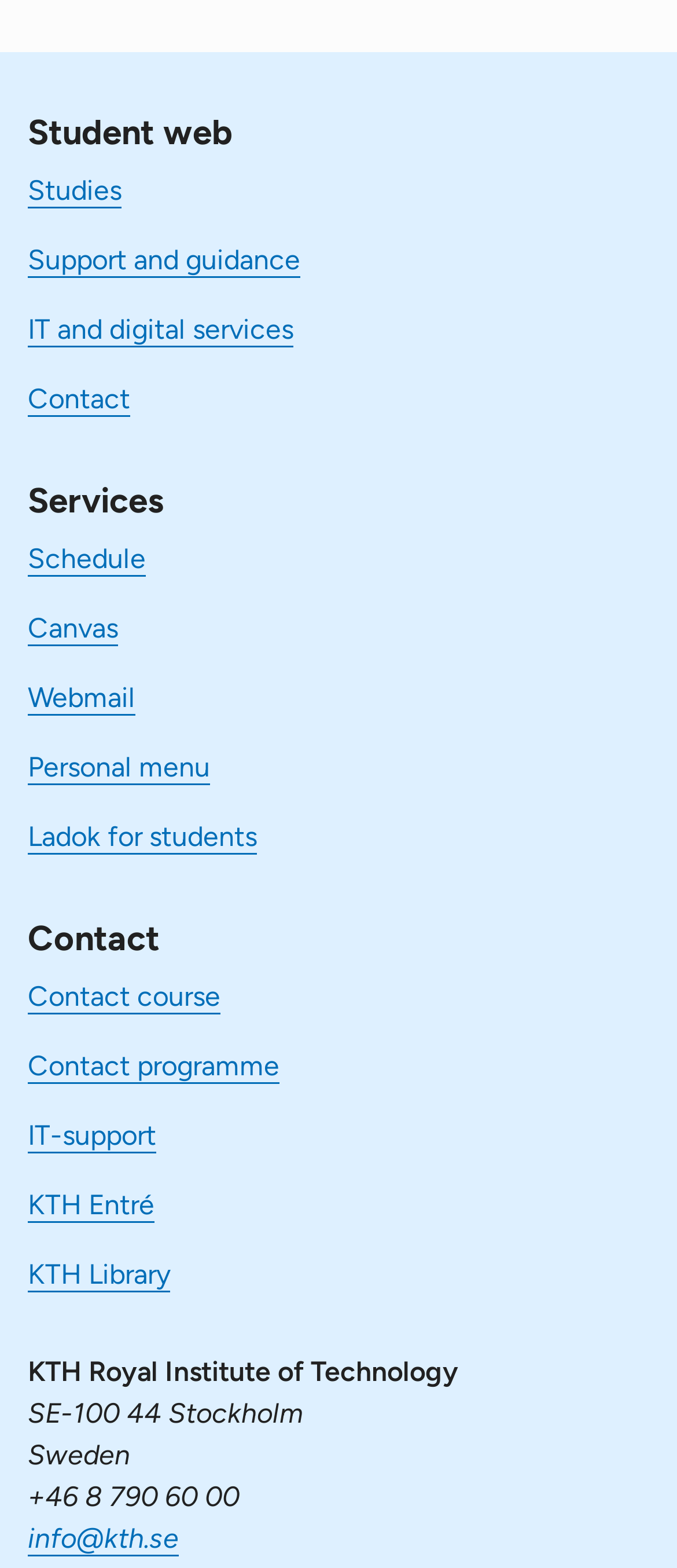Find the bounding box coordinates for the element that must be clicked to complete the instruction: "Access Canvas". The coordinates should be four float numbers between 0 and 1, indicated as [left, top, right, bottom].

[0.041, 0.39, 0.174, 0.411]